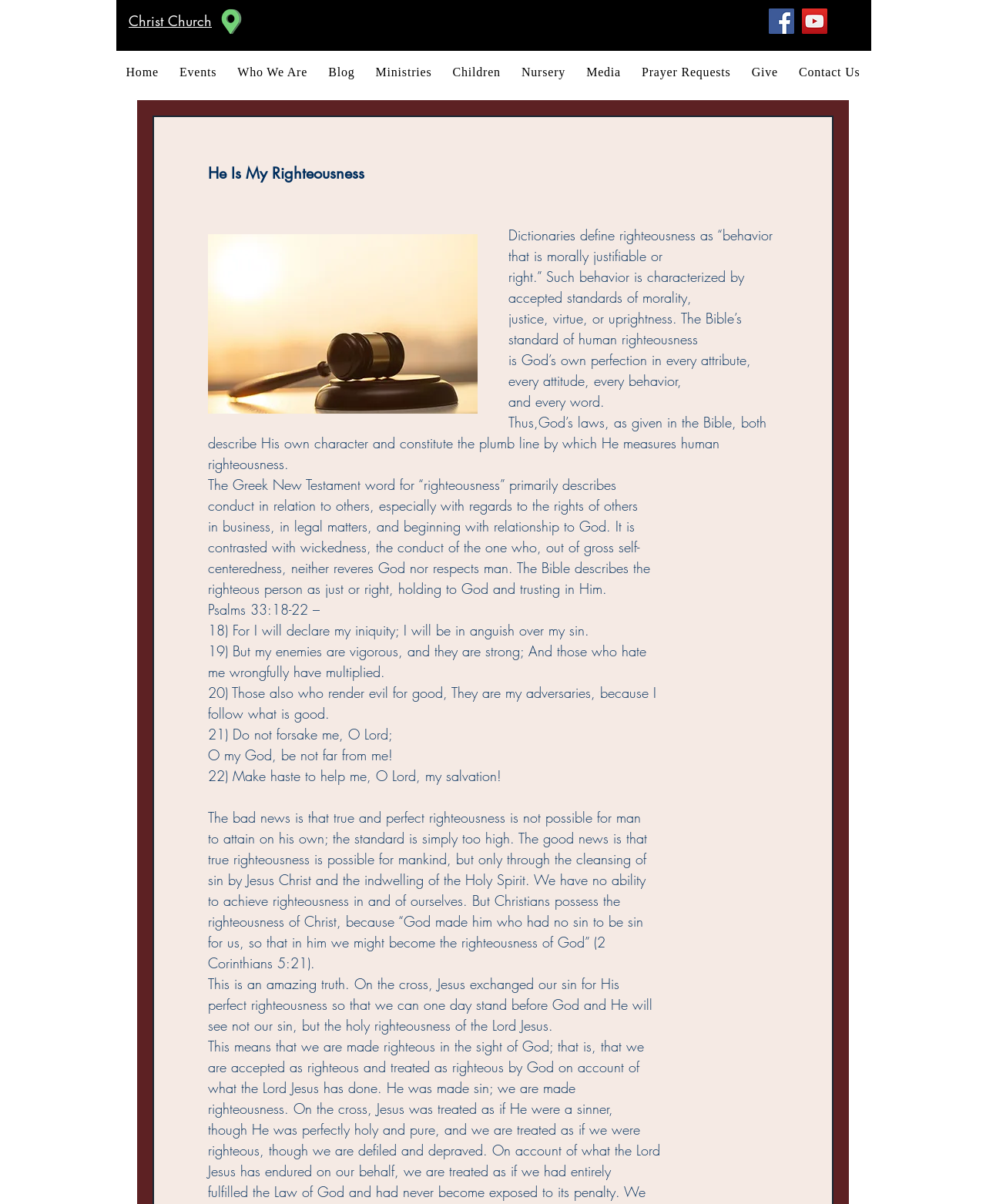How many social media links are there?
Give a one-word or short-phrase answer derived from the screenshot.

2